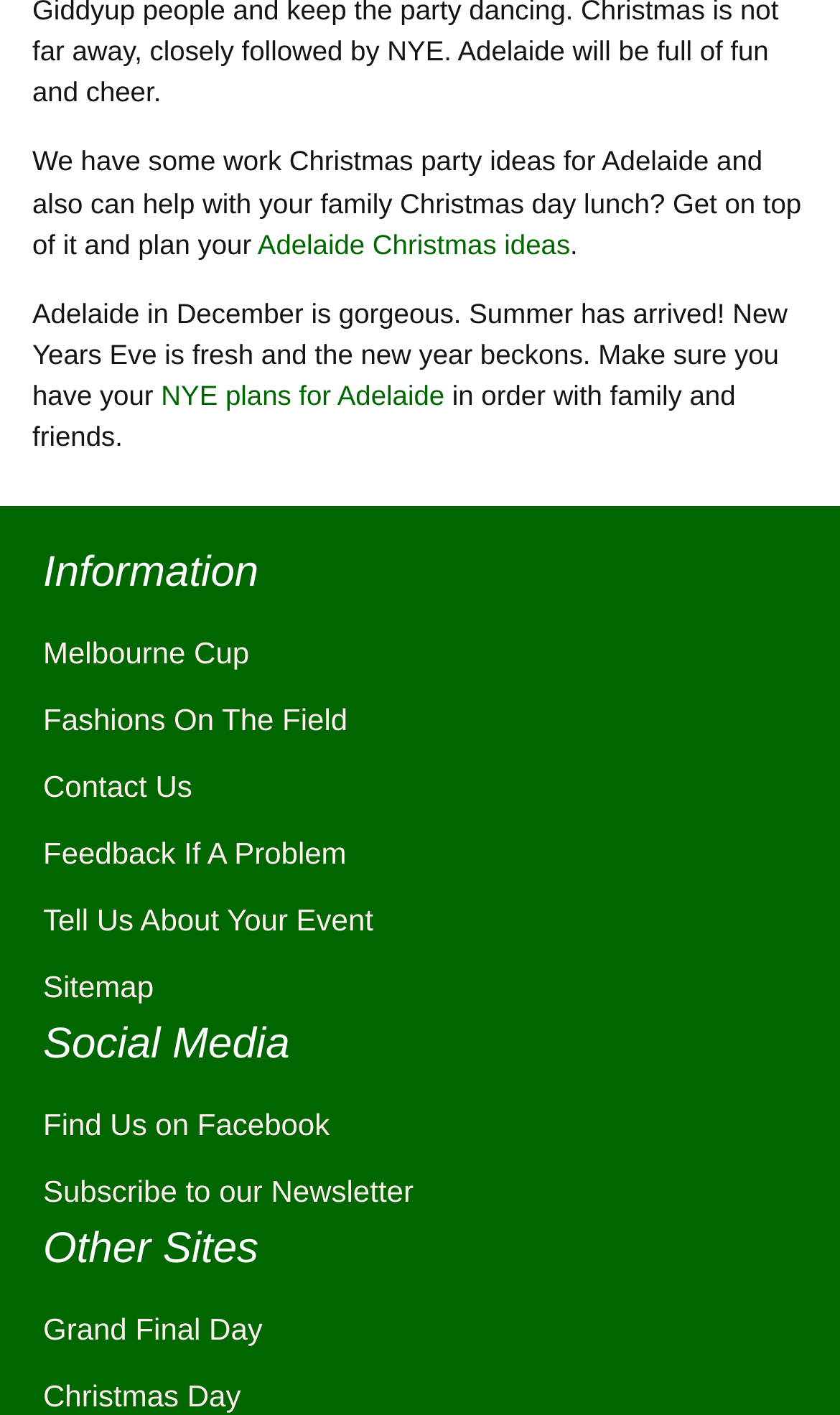How many complementary elements are there on the webpage?
Offer a detailed and full explanation in response to the question.

There are two complementary elements on the webpage, one with the heading 'Information' and the other with the heading 'Social Media' and 'Other Sites'.